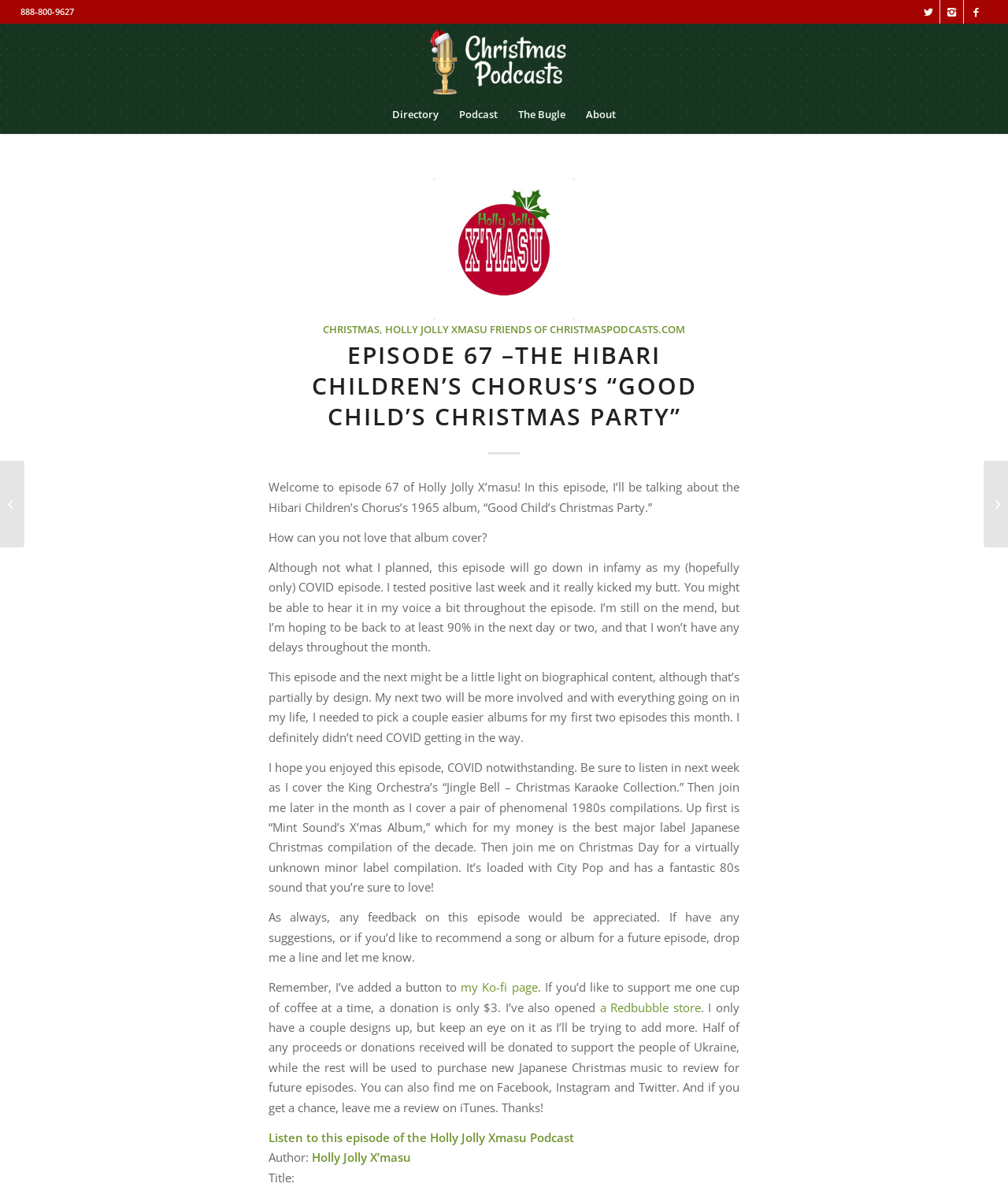What is the title of the podcast episode?
Please interpret the details in the image and answer the question thoroughly.

I found the title of the podcast episode by looking at the heading element with the text 'EPISODE 67 –THE HIBARI CHILDREN’S CHORUS’S “GOOD CHILD’S CHRISTMAS PARTY”' at coordinates [0.266, 0.286, 0.734, 0.375].